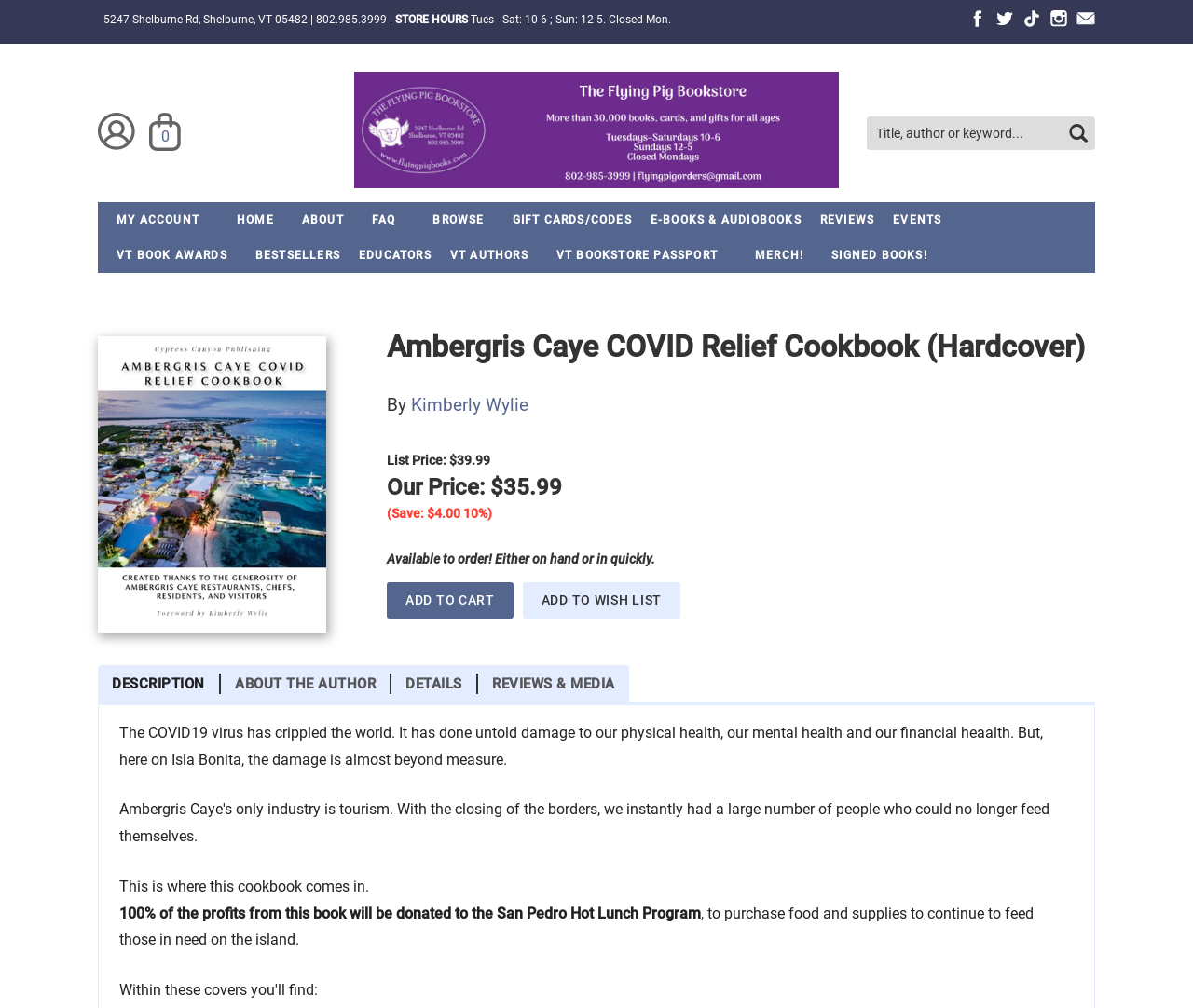Answer with a single word or phrase: 
What is the price of the Ambergris Caye COVID Relief Cookbook?

$35.99